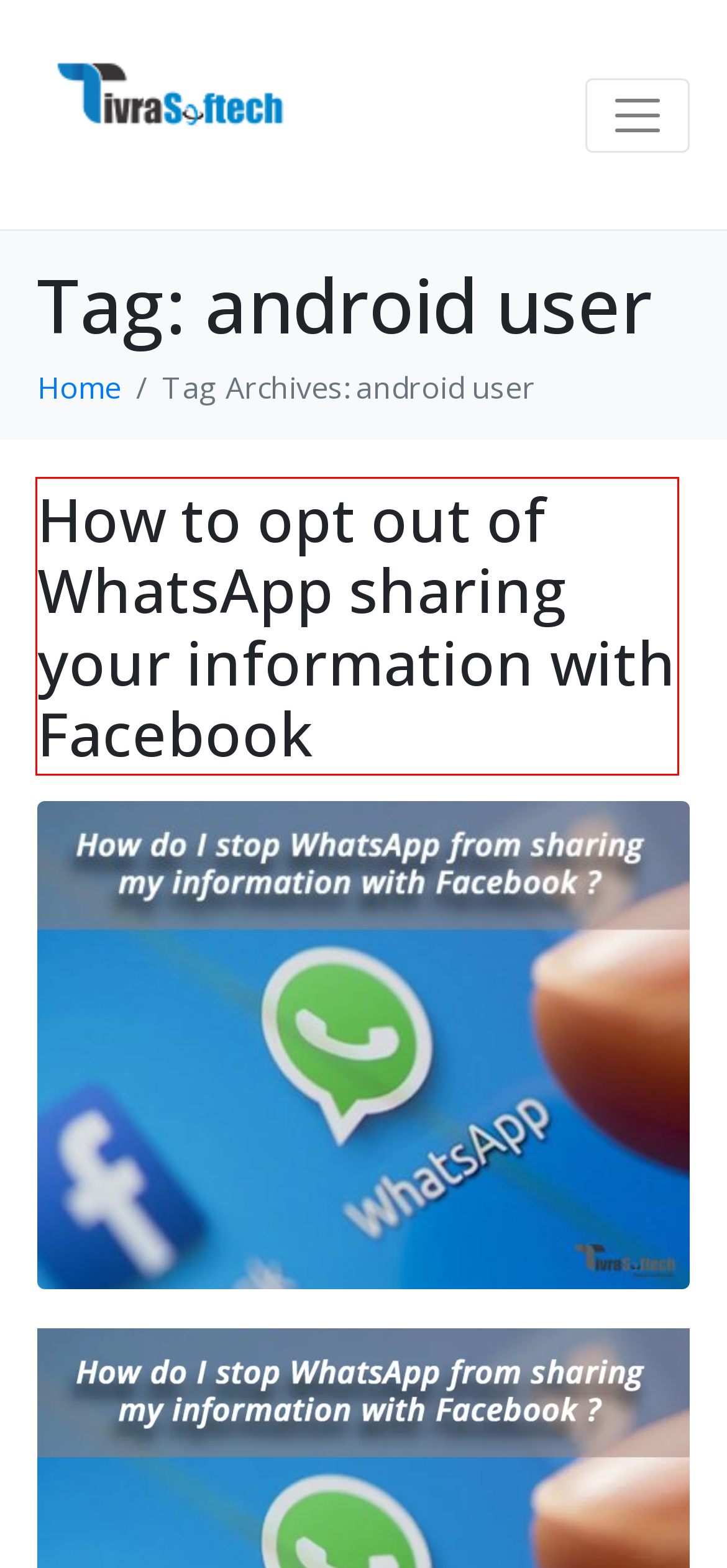Look at the screenshot of a webpage with a red bounding box and select the webpage description that best corresponds to the new page after clicking the element in the red box. Here are the options:
A. whtsapp new Terms of use Archives - TivraSoftech
B. opt out whtsapp share Archives - TivraSoftech
C. Services - TivraSoftech
D. Home - TivraSoftech
E. How to opt out of WhatsApp sharing your information with Facebook - TivraSoftech
F. Career - TivraSoftech
G. About - TivraSoftech
H. Contact - TivraSoftech

E